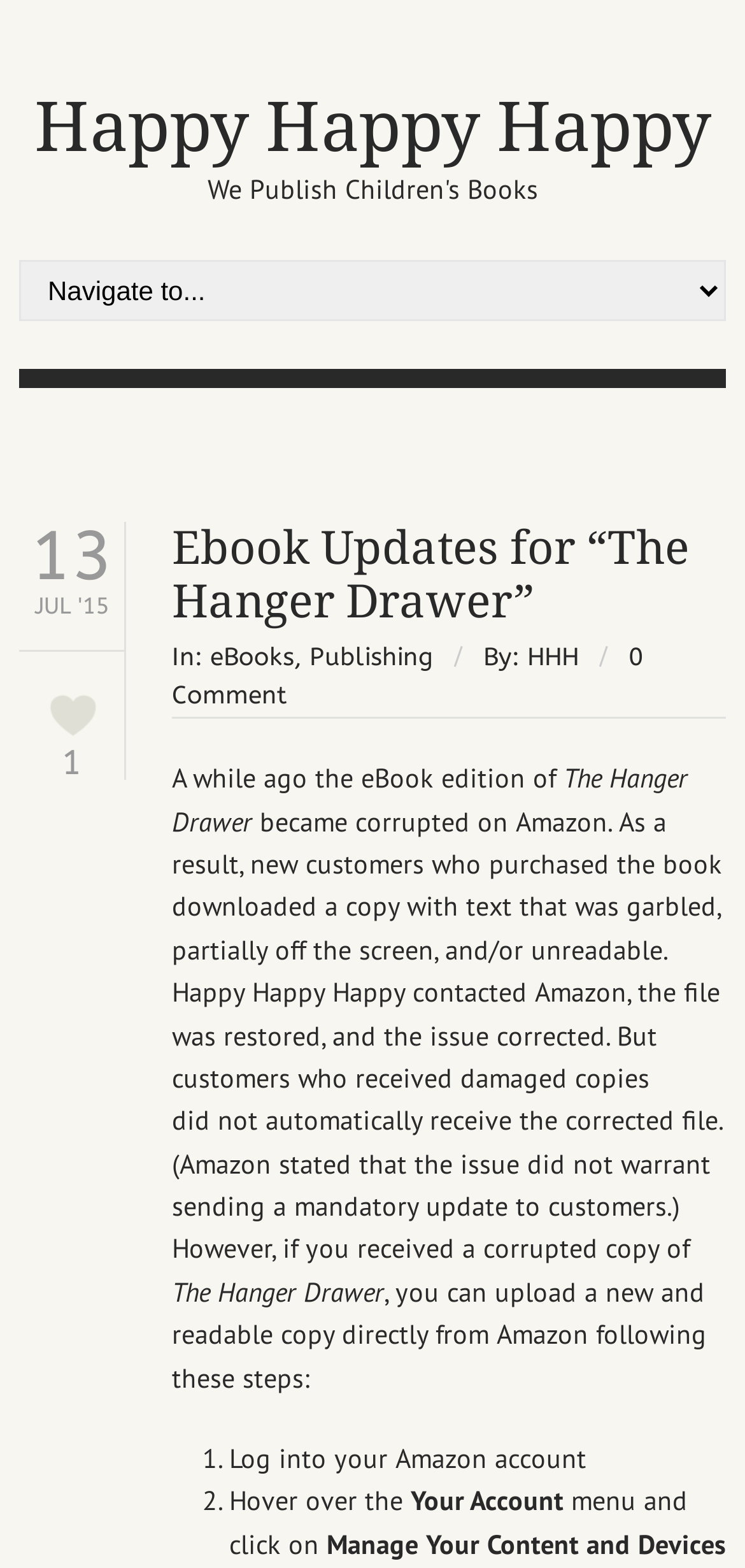Please provide the bounding box coordinates for the element that needs to be clicked to perform the instruction: "Go to 'Home' page". The coordinates must consist of four float numbers between 0 and 1, formatted as [left, top, right, bottom].

None